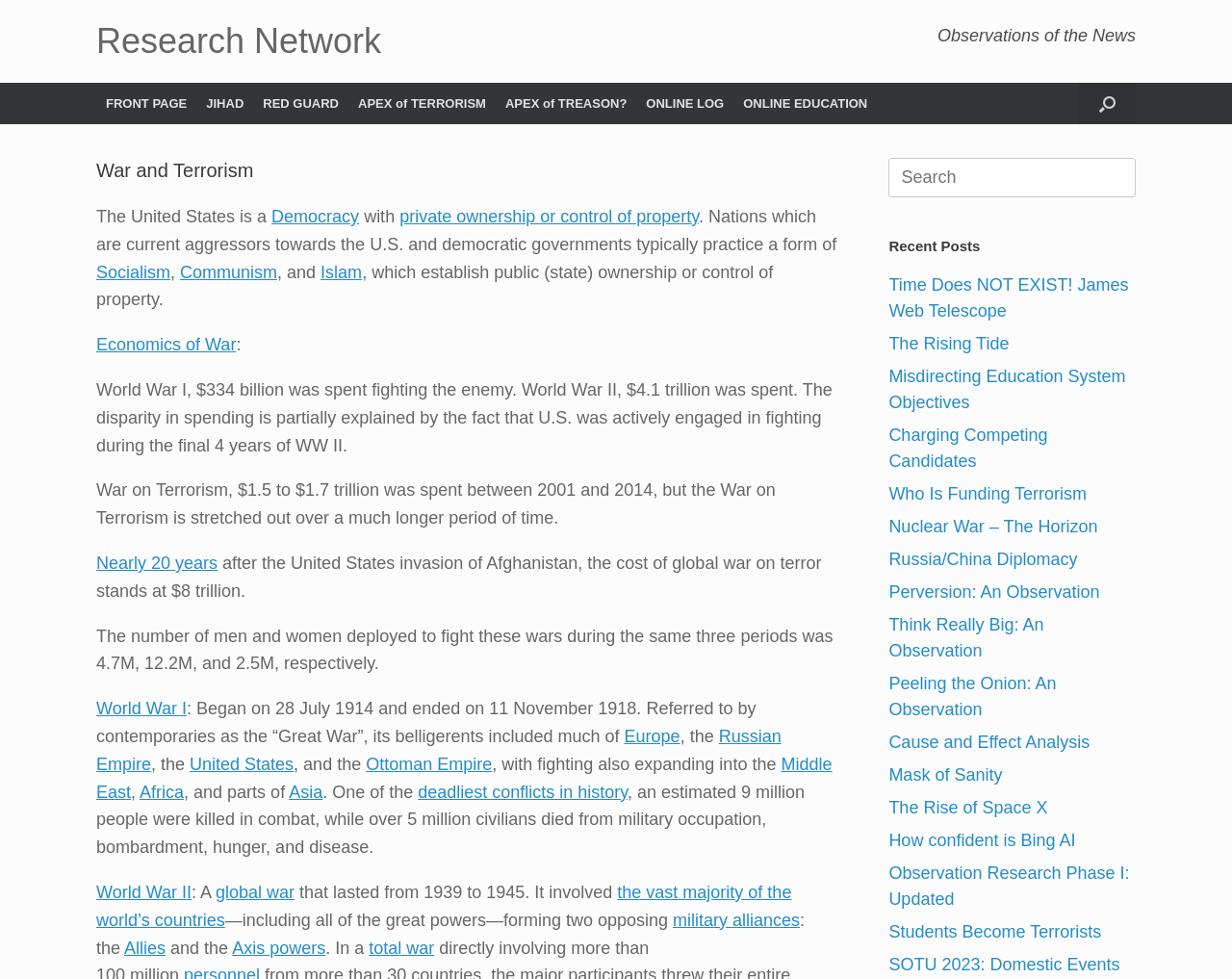Please determine the bounding box coordinates of the element to click in order to execute the following instruction: "Search for a term". The coordinates should be four float numbers between 0 and 1, specified as [left, top, right, bottom].

[0.721, 0.161, 0.922, 0.202]